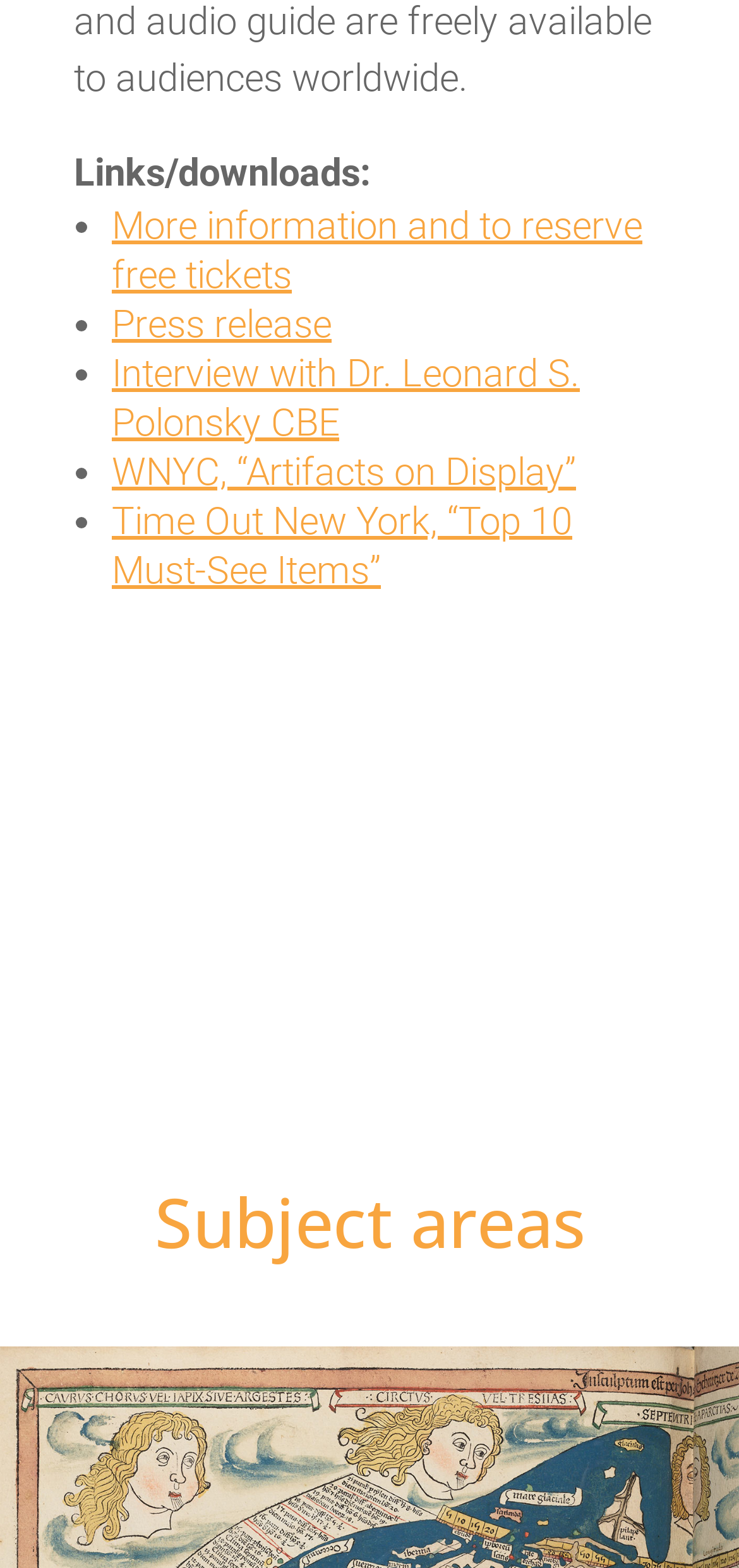Determine the bounding box coordinates of the area to click in order to meet this instruction: "Go to 'NYPL_1'".

[0.1, 0.629, 0.9, 0.658]